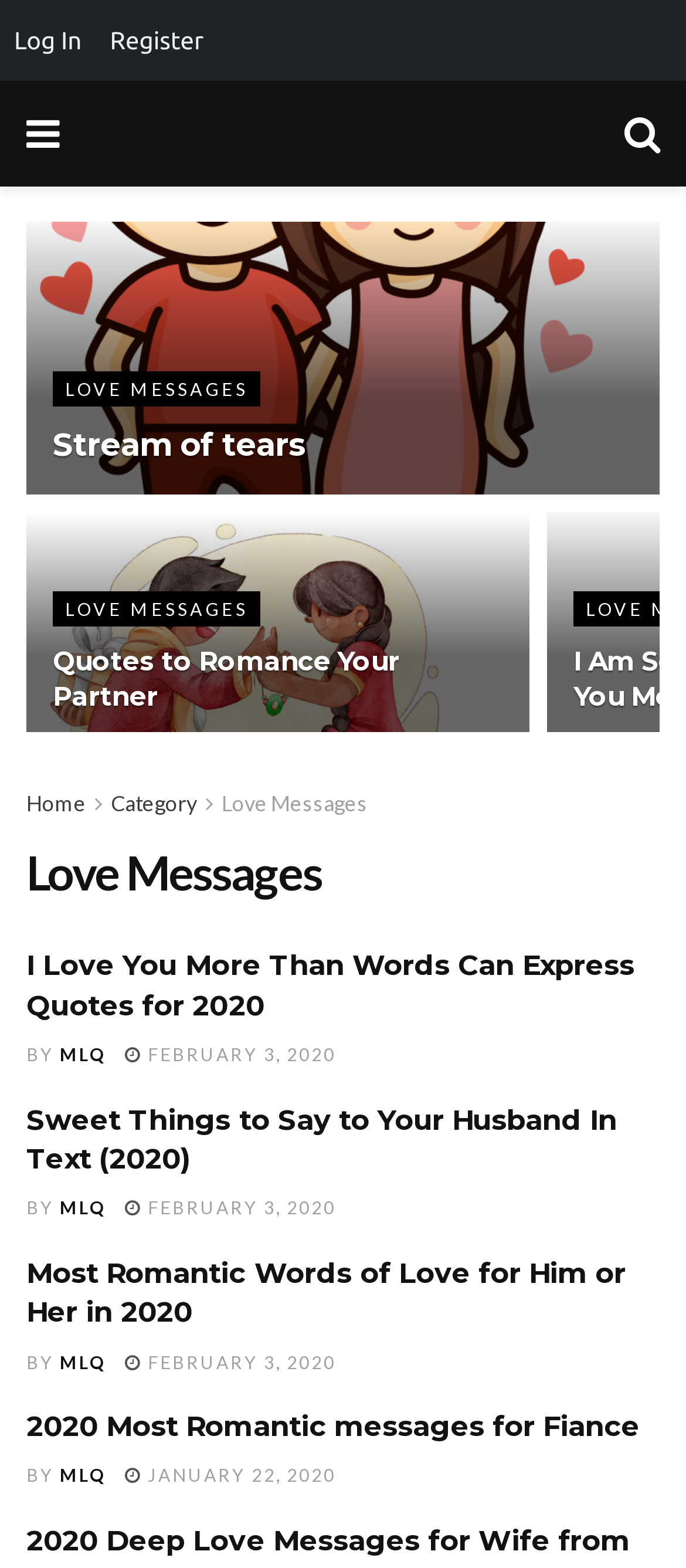Illustrate the webpage with a detailed description.

This webpage is an archive of love messages, with a focus on romantic quotes and texts. At the top, there are two icons, a heart and a search icon, positioned on the left and right sides, respectively. Below these icons, there is a section with a heading "Stream of tears" and a link with the same title. 

The main content of the webpage is divided into several articles, each with a heading and a link to a specific love message or quote. The articles are arranged vertically, with the first one starting from the top left corner of the page. Each article has a heading, a link to the love message, and information about the author and the date of publication, which is displayed below the heading.

There are five articles in total, each with a similar structure. The headings of the articles are "Quotes to Romance Your Partner", "I Love You More Than Words Can Express Quotes for 2020", "Sweet Things to Say to Your Husband In Text (2020)", "Most Romantic Words of Love for Him or Her in 2020", and "2020 Most Romantic messages for Fiance". 

At the bottom of the page, there are links to navigate to the home page, category page, and love messages page. There are also menu items to log in or register, positioned at the top left corner of the page.